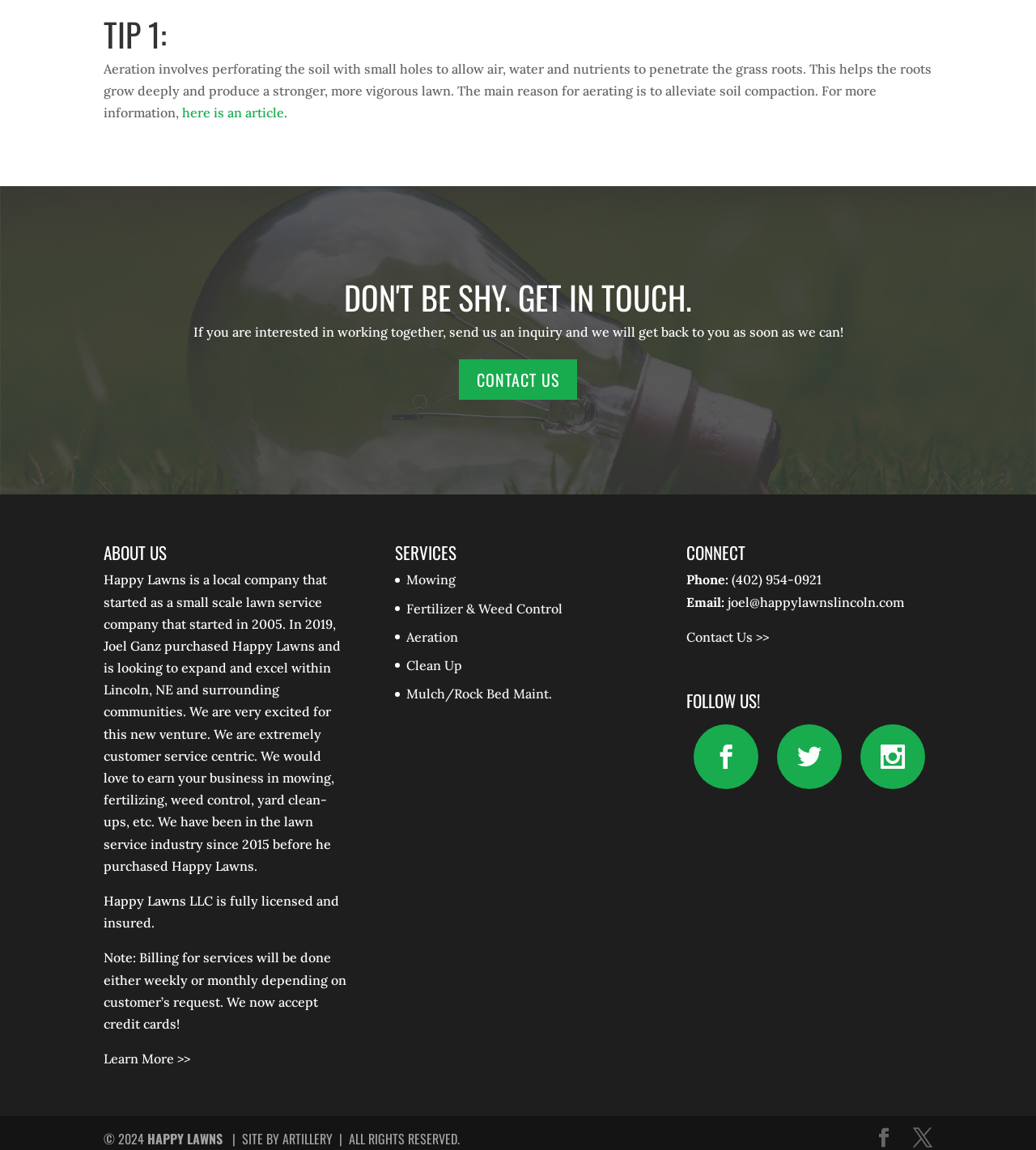Determine the bounding box coordinates (top-left x, top-left y, bottom-right x, bottom-right y) of the UI element described in the following text: Clean Up

[0.392, 0.571, 0.446, 0.585]